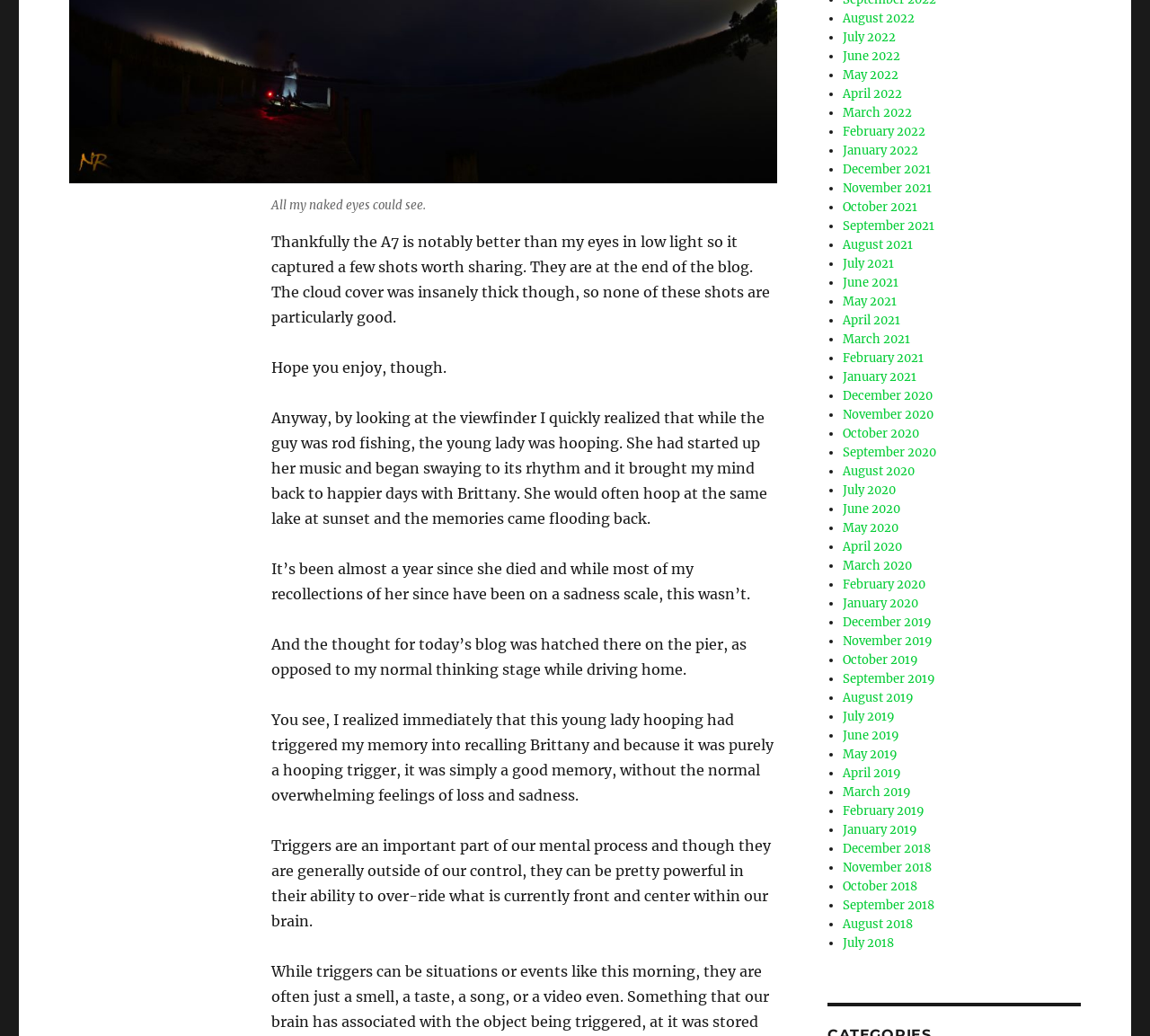Pinpoint the bounding box coordinates of the element that must be clicked to accomplish the following instruction: "Explore June 2022". The coordinates should be in the format of four float numbers between 0 and 1, i.e., [left, top, right, bottom].

[0.733, 0.046, 0.783, 0.061]